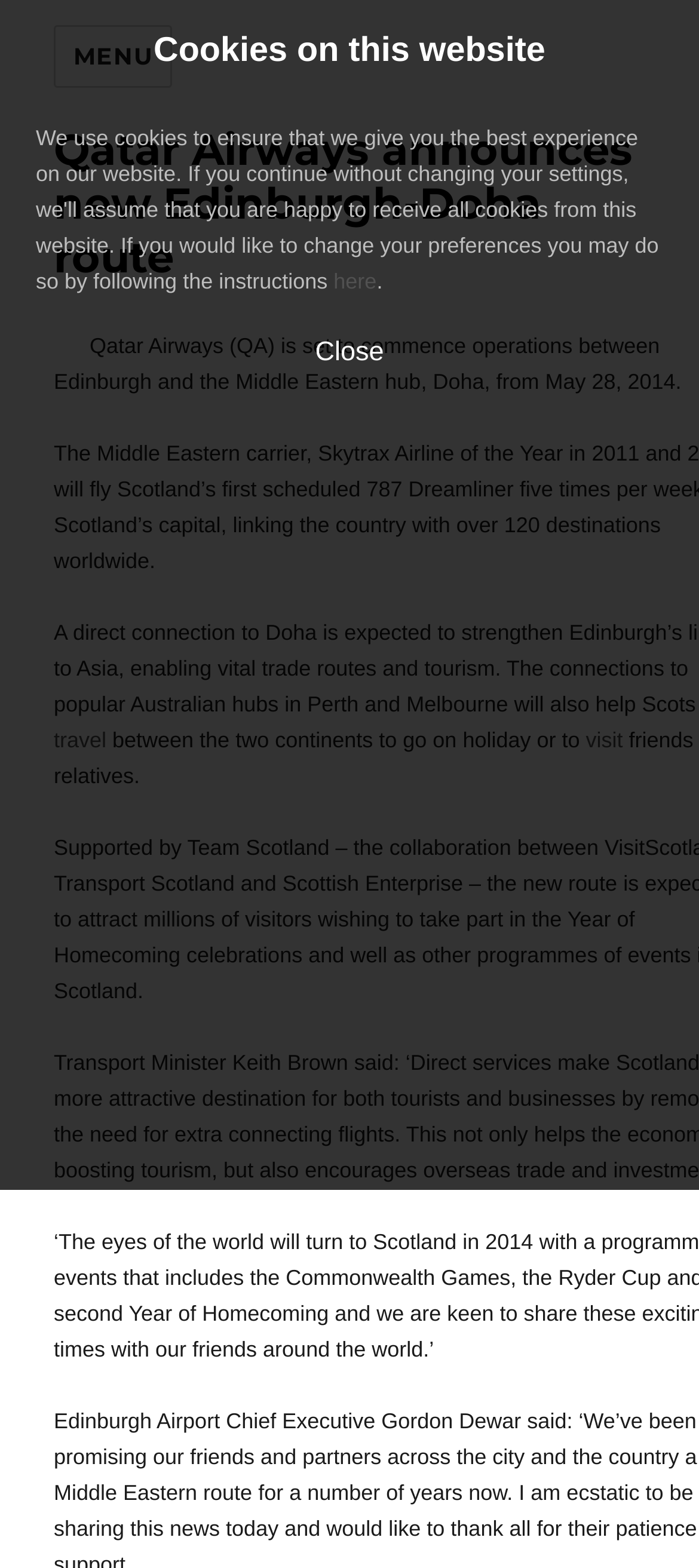Identify the bounding box for the UI element that is described as follows: "travel".

[0.077, 0.464, 0.152, 0.48]